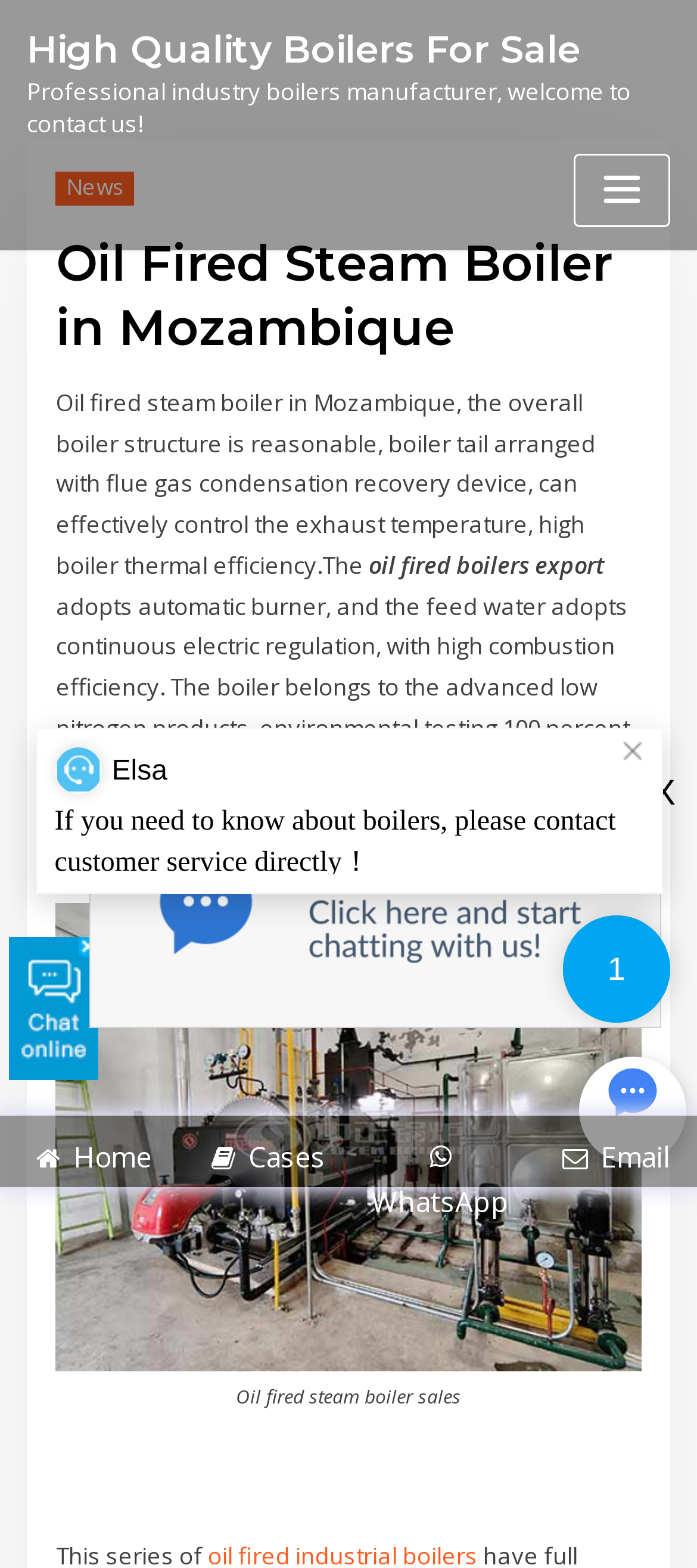Locate the bounding box coordinates of the element that should be clicked to fulfill the instruction: "Click on the 'Toggle navigation' button".

[0.823, 0.098, 0.962, 0.144]